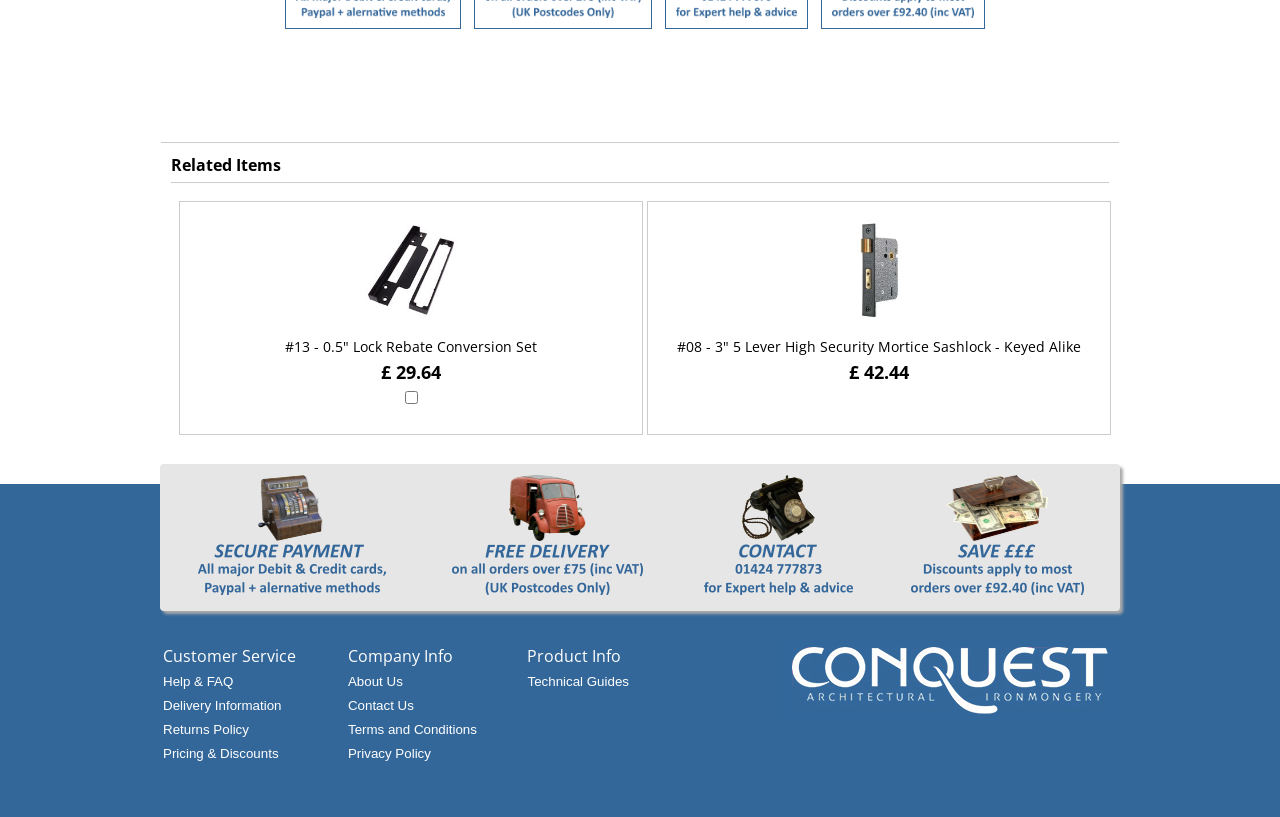Using floating point numbers between 0 and 1, provide the bounding box coordinates in the format (top-left x, top-left y, bottom-right x, bottom-right y). Locate the UI element described here: alt="Payment Methods" title="Payment Methods"

[0.155, 0.712, 0.301, 0.733]